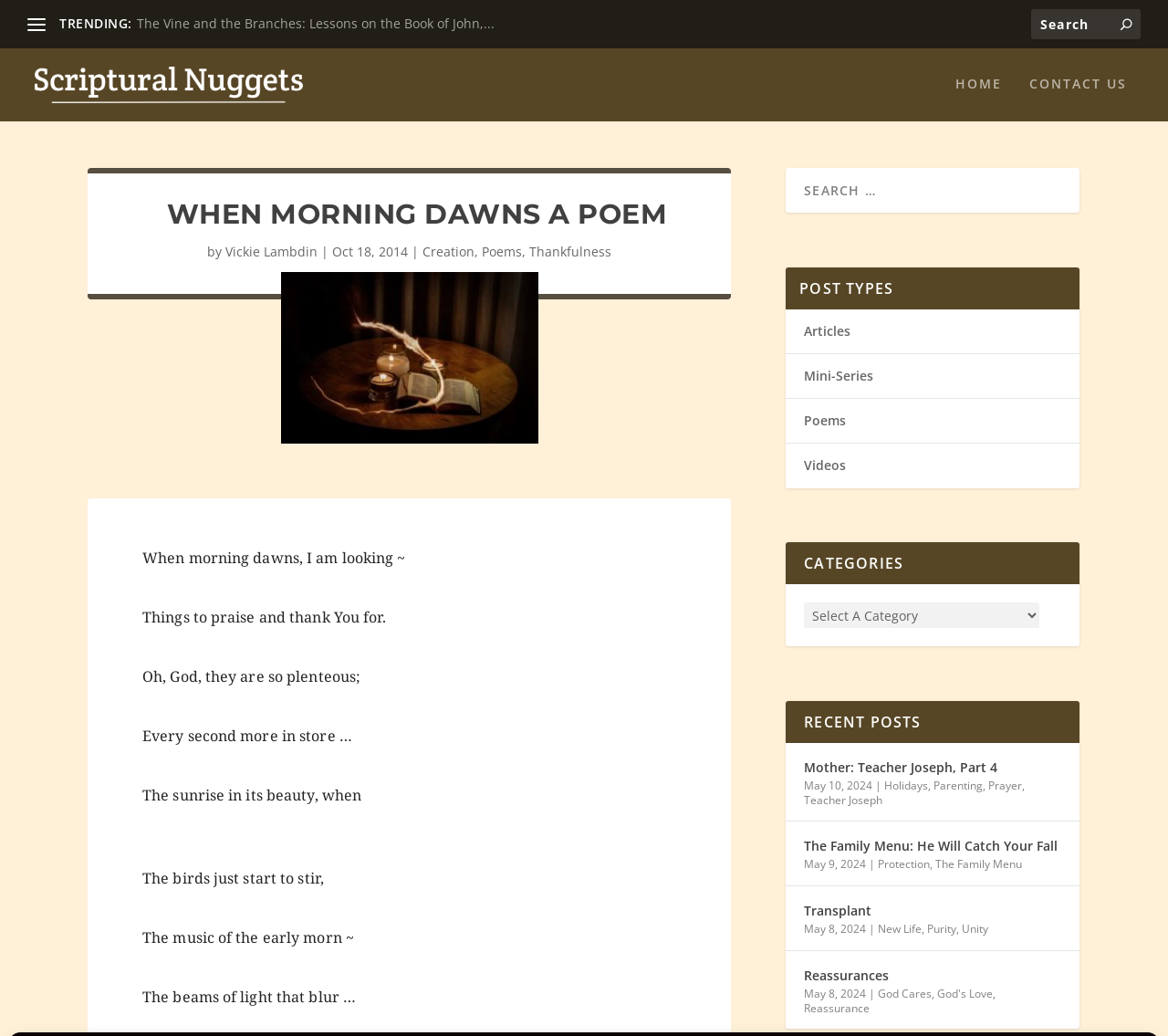Highlight the bounding box coordinates of the element you need to click to perform the following instruction: "Check the 'RECENT POSTS'."

[0.673, 0.677, 0.924, 0.717]